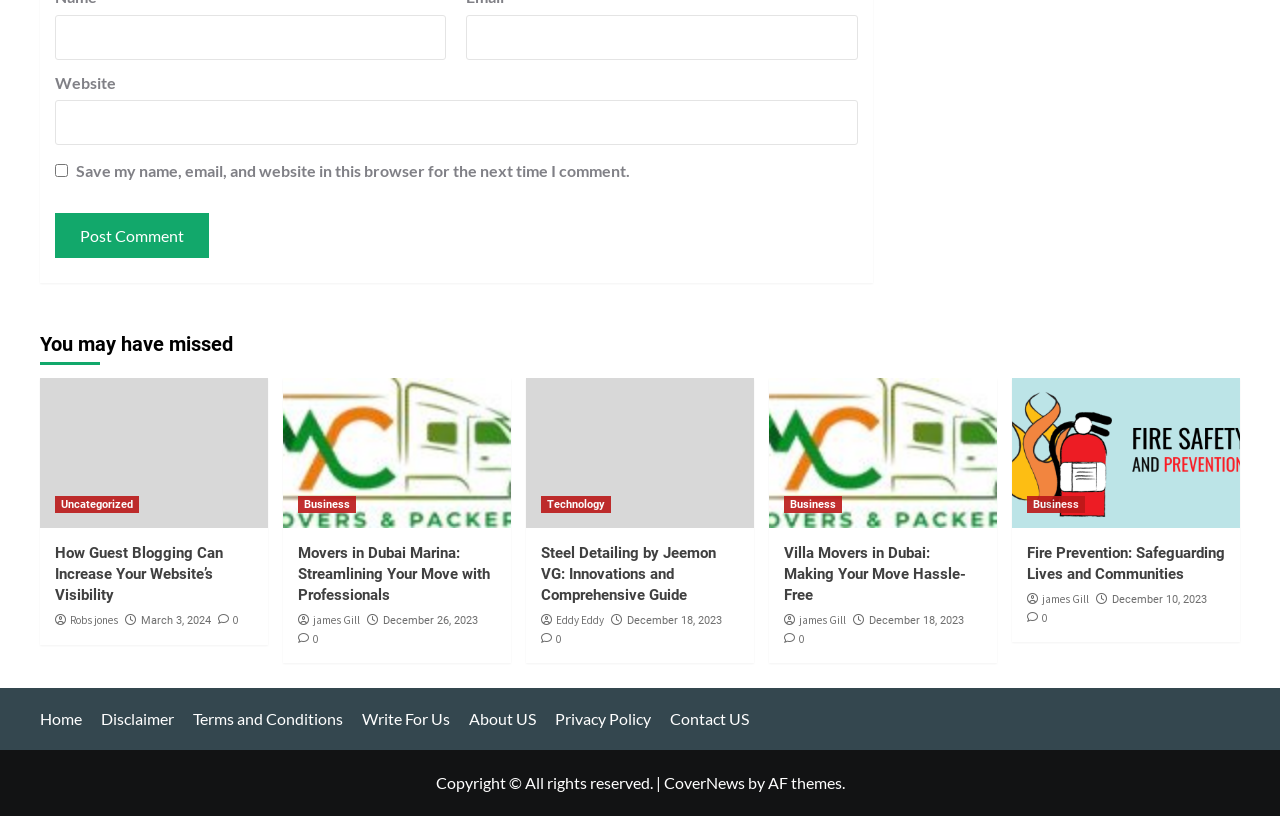How many articles are displayed on the webpage?
Please interpret the details in the image and answer the question thoroughly.

The webpage displays five articles, each with a title, image, and category, along with the author's name and date of publication.